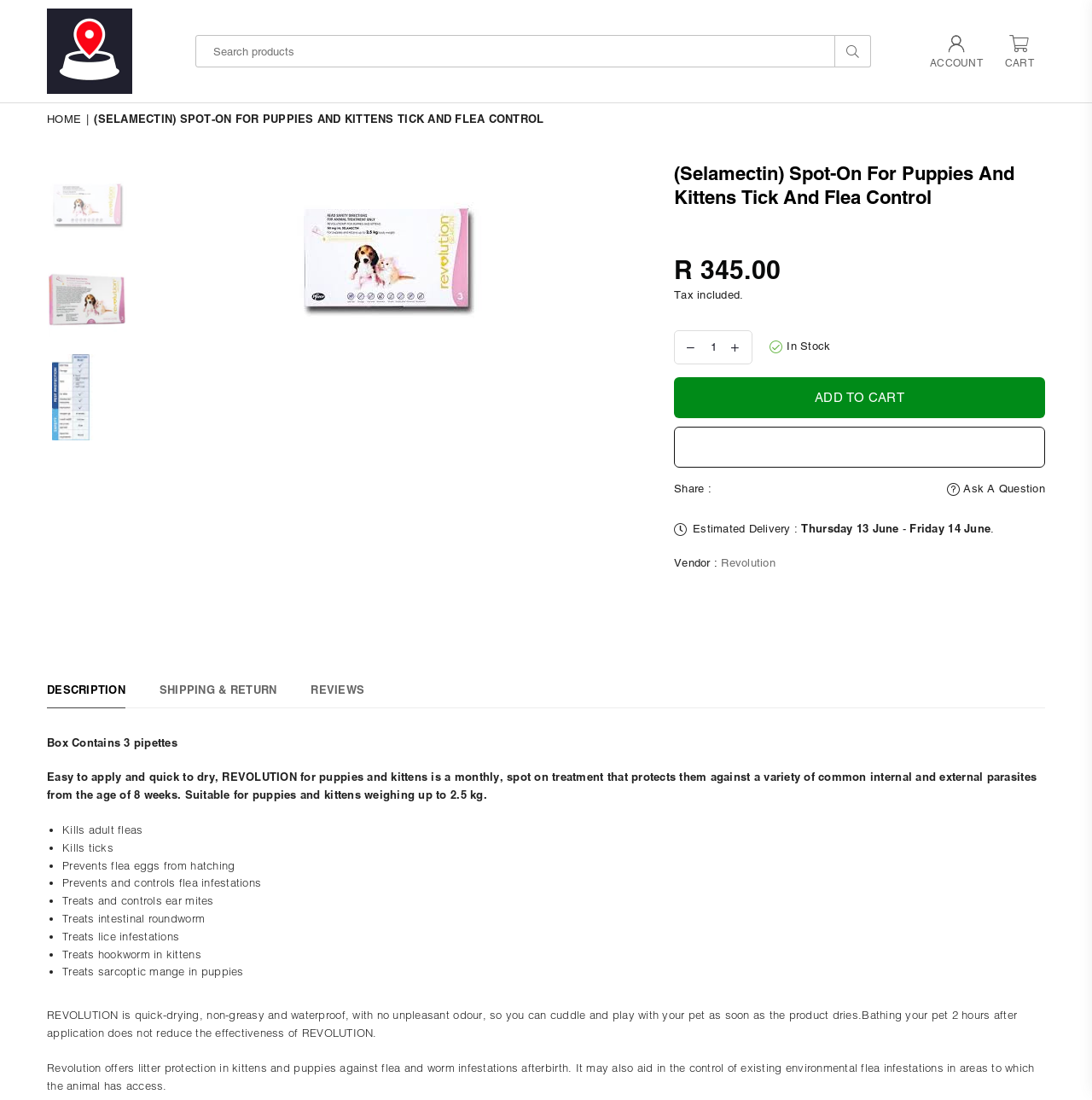Can you find the bounding box coordinates of the area I should click to execute the following instruction: "Search products"?

[0.179, 0.032, 0.765, 0.061]